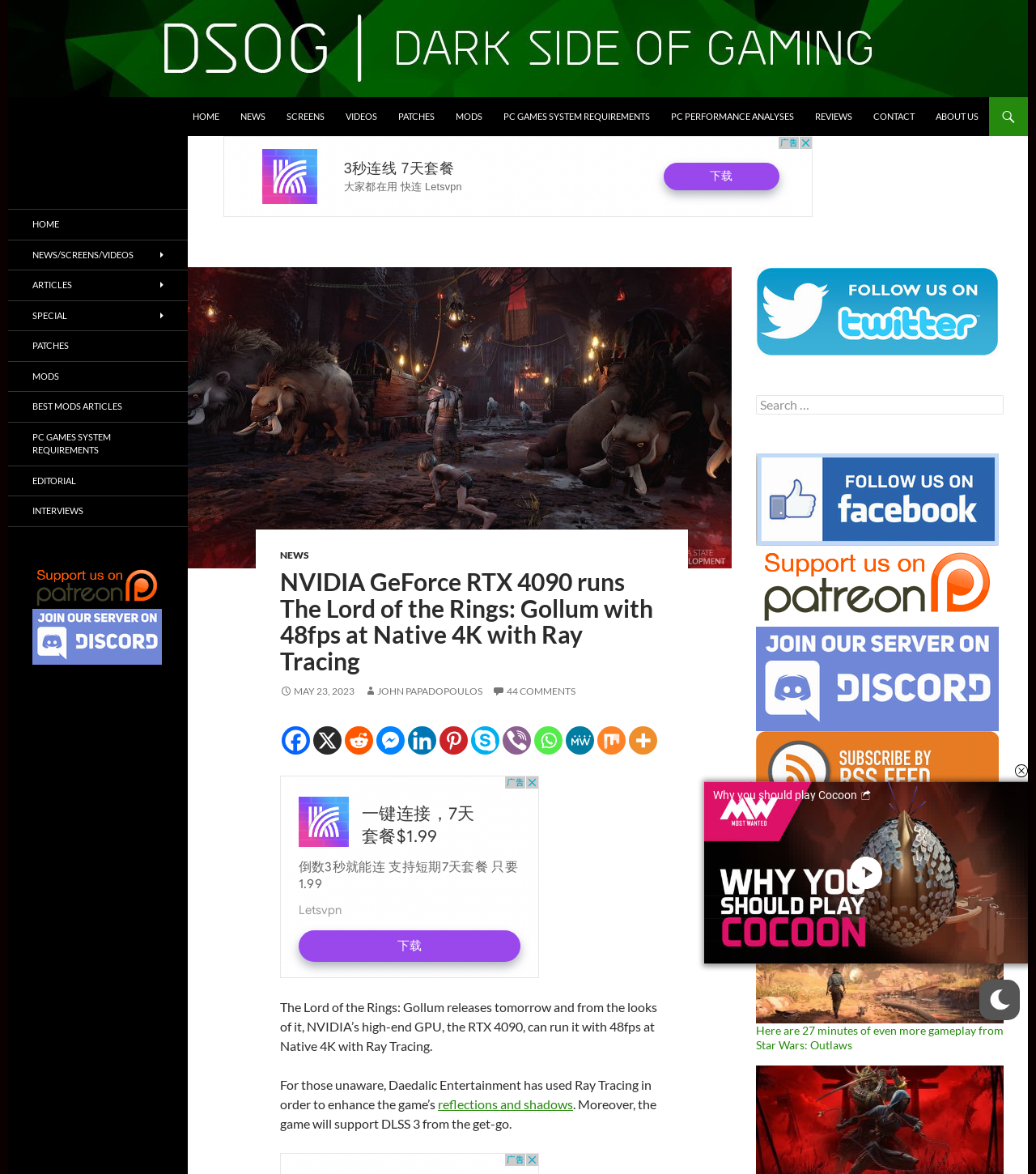Answer this question in one word or a short phrase: What is the name of the website?

DSOGaming